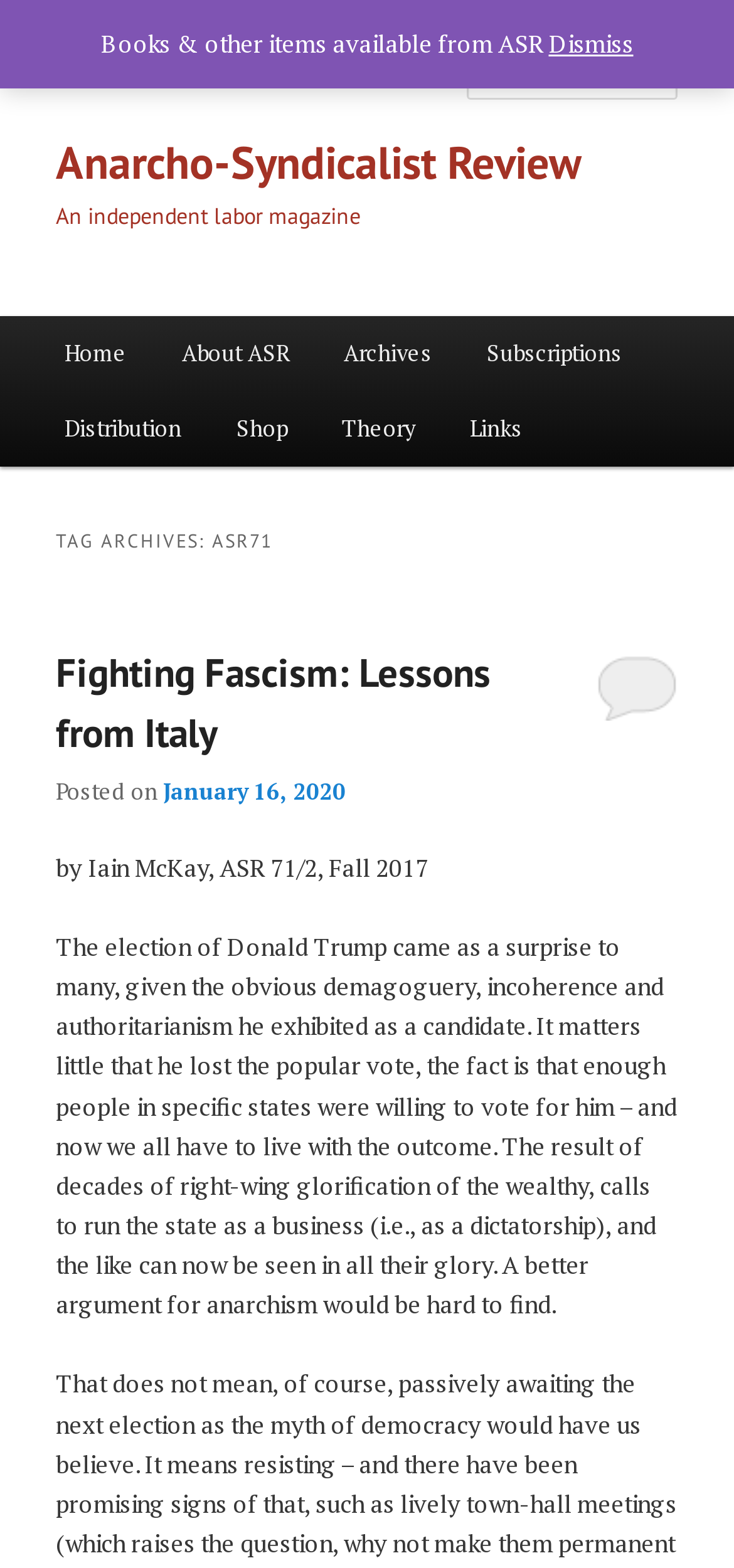Generate a thorough caption detailing the webpage content.

The webpage is about Anarcho-Syndicalist Review, an independent labor magazine. At the top, there are two links to skip to primary and secondary content. Below them, the title "Anarcho-Syndicalist Review" is displayed prominently, with a link to the same title next to it. 

Underneath the title, a subtitle "An independent labor magazine" is shown. To the right of the title, there is a search box. 

The main menu is located on the left side of the page, with links to "Home", "About ASR", "Archives", "Subscriptions", "Distribution", "Shop", "Theory", and "Links". 

On the right side of the page, there is a section with a heading "TAG ARCHIVES: ASR71". Below this heading, there is an article titled "Fighting Fascism: Lessons from Italy" with a link to the article. The article has a posted date of January 16, 2020, and an author, Iain McKay. The article's content is a critique of Donald Trump's election and an argument for anarchism. 

At the bottom of the page, there is a notification that says "Books & other items available from ASR" with a "Dismiss" link to the right of it.